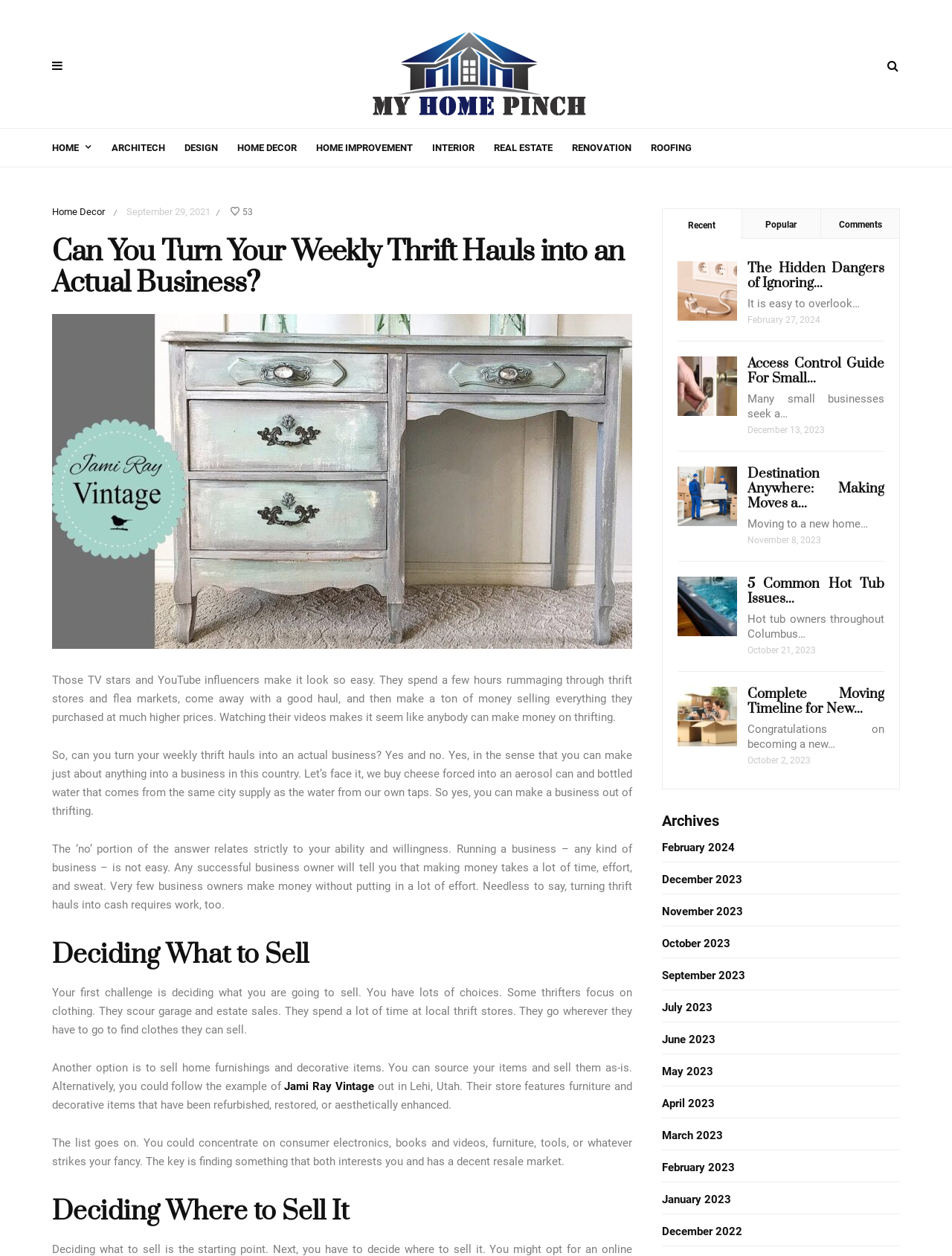Identify the webpage's primary heading and generate its text.

Can You Turn Your Weekly Thrift Hauls into an Actual Business?